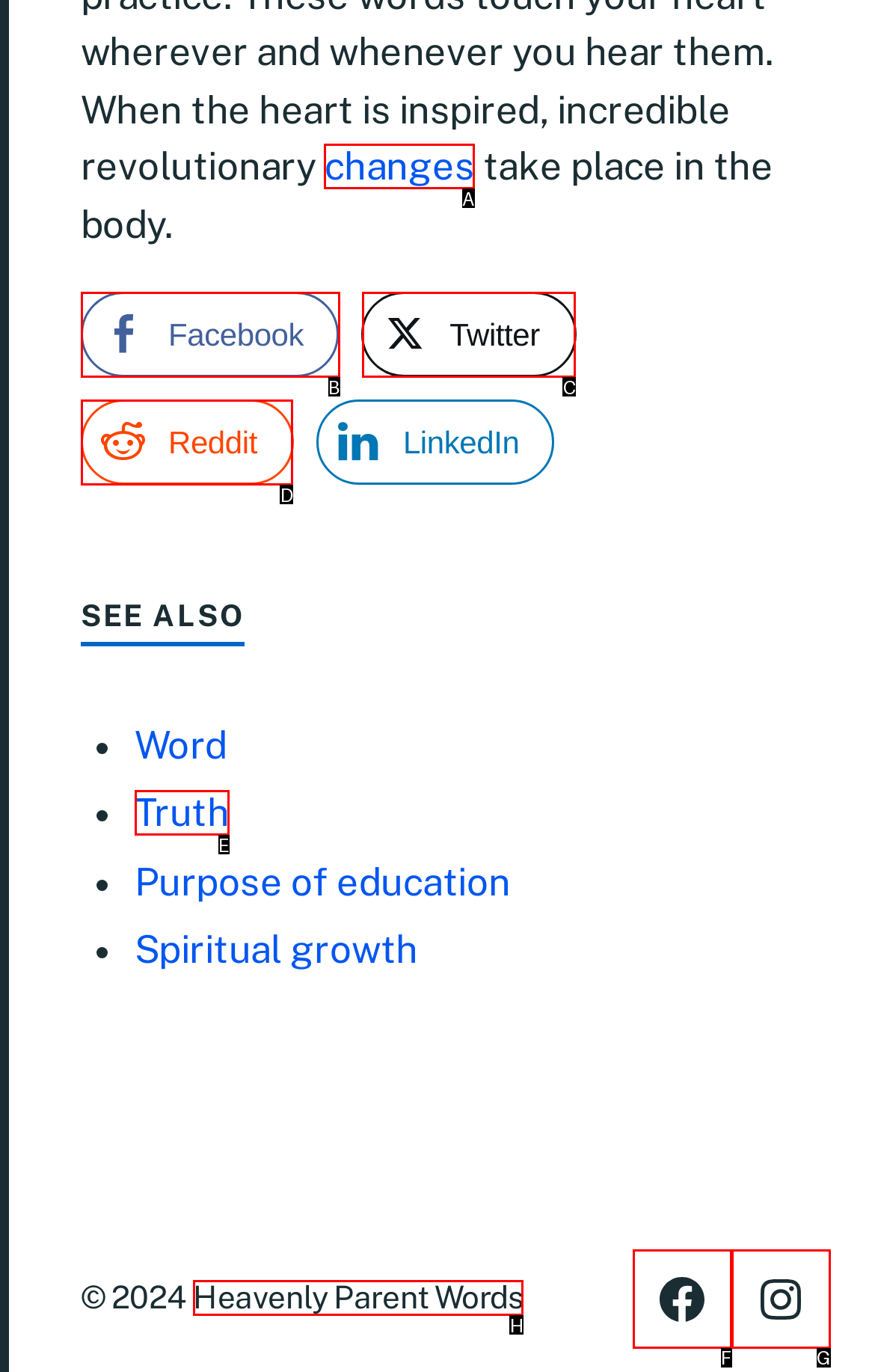Which HTML element should be clicked to complete the following task: Go to Heavenly Parent Words?
Answer with the letter corresponding to the correct choice.

H